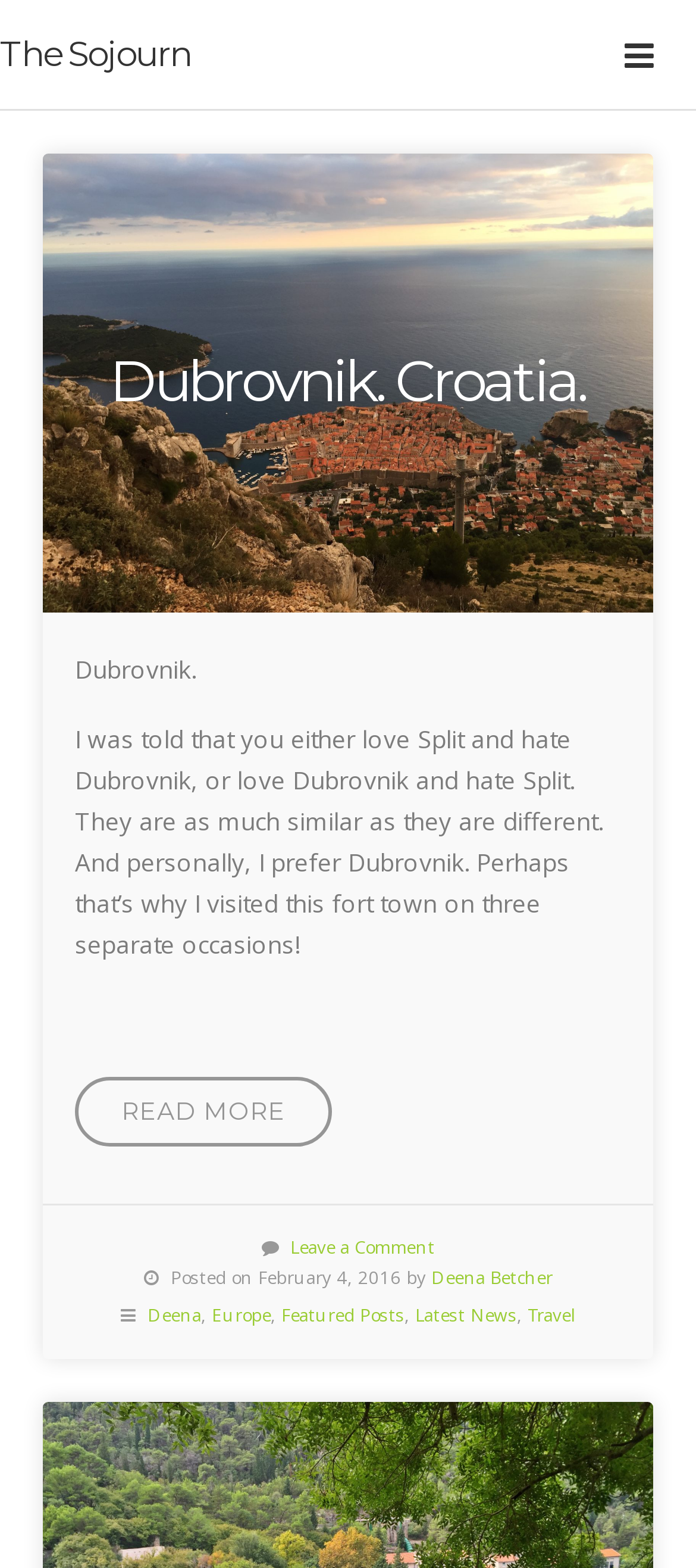Specify the bounding box coordinates of the region I need to click to perform the following instruction: "click on the link to read more about Dubrovnik". The coordinates must be four float numbers in the range of 0 to 1, i.e., [left, top, right, bottom].

[0.108, 0.687, 0.477, 0.732]